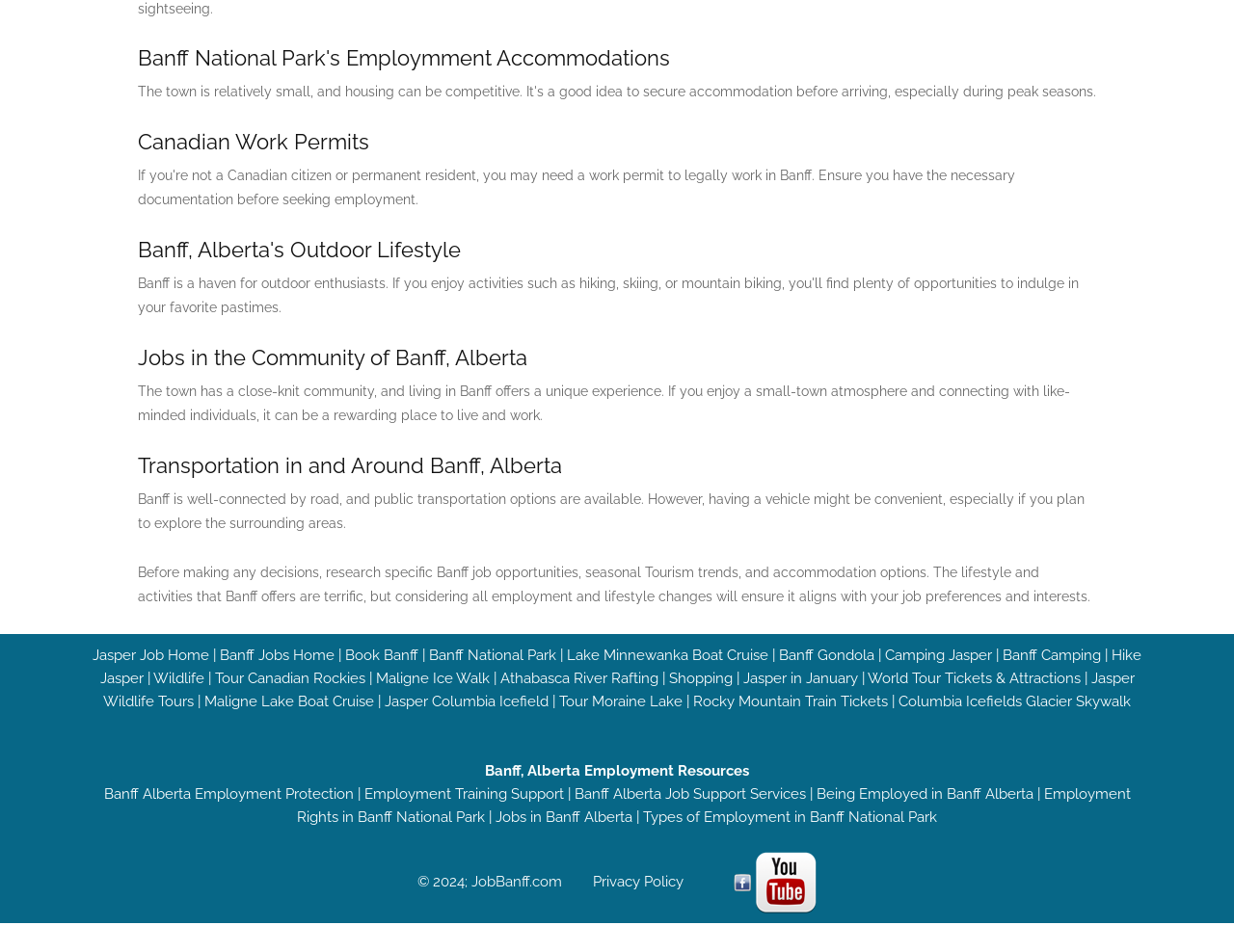Extract the bounding box of the UI element described as: "Columbia Icefields Glacier Skywalk".

[0.728, 0.727, 0.916, 0.746]